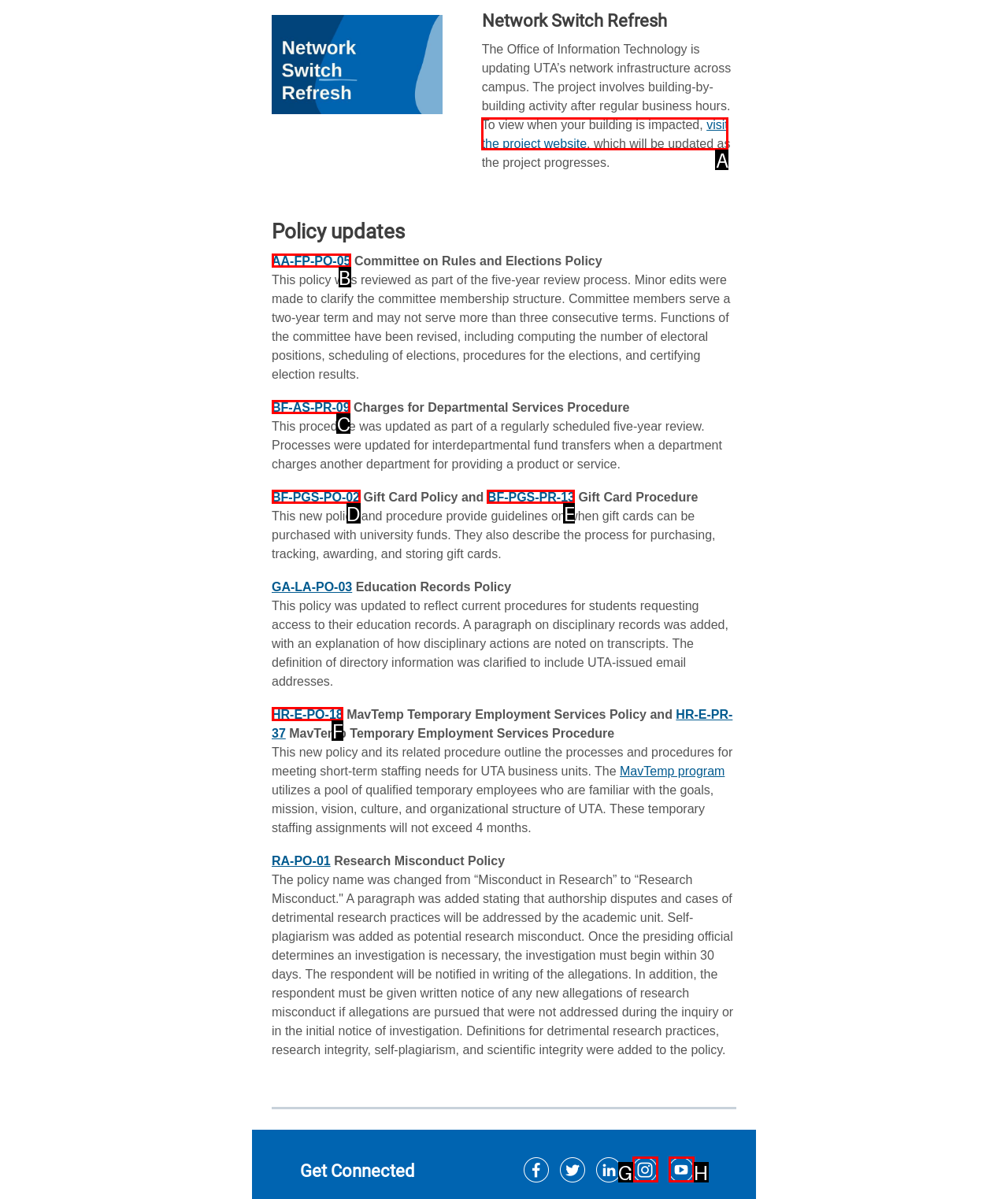Select the HTML element that corresponds to the description: alt="YouTube" title="YouTube". Reply with the letter of the correct option.

H